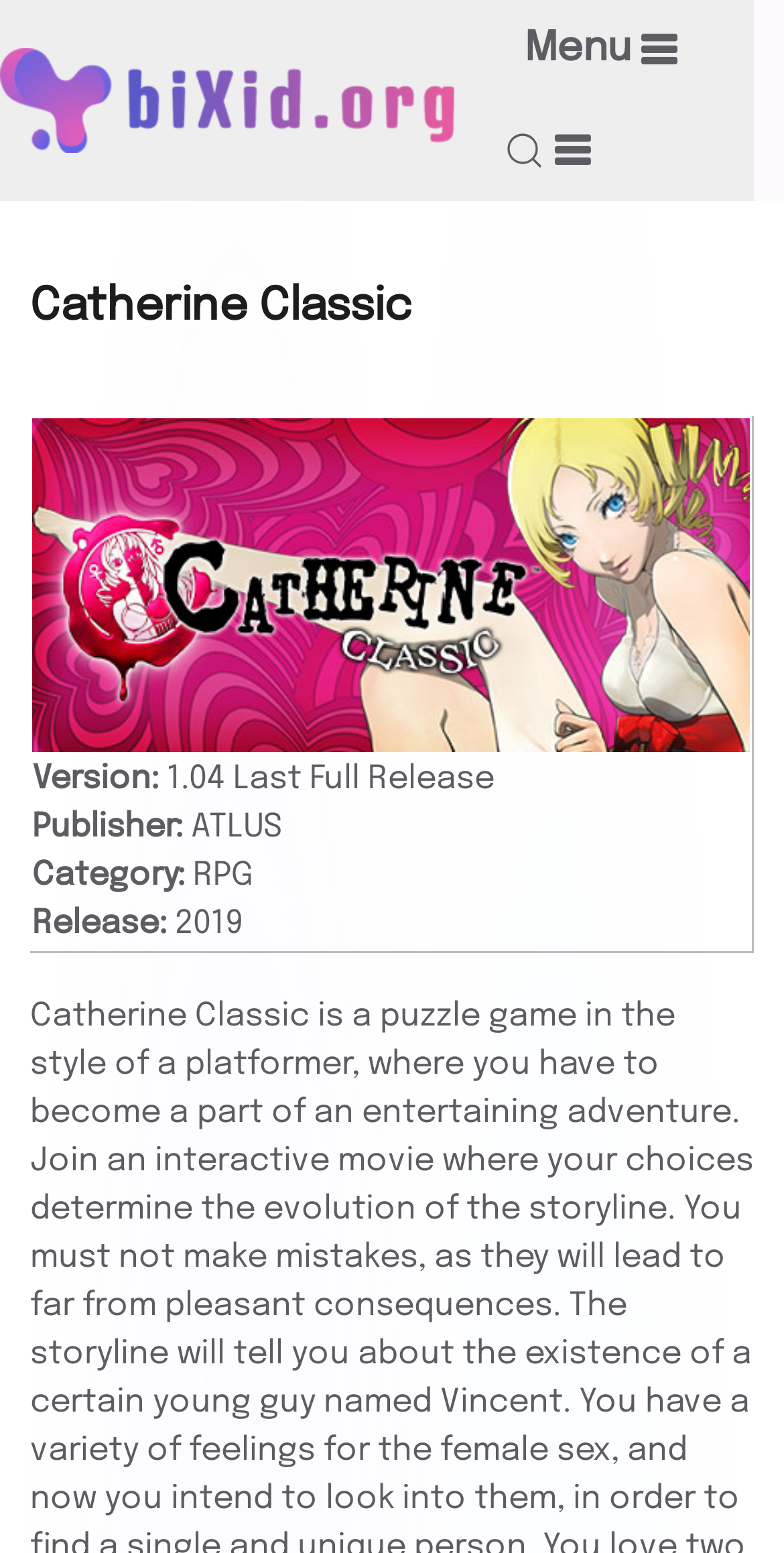Please answer the following question using a single word or phrase: 
What is the release year of the game Catherine Classic?

2019